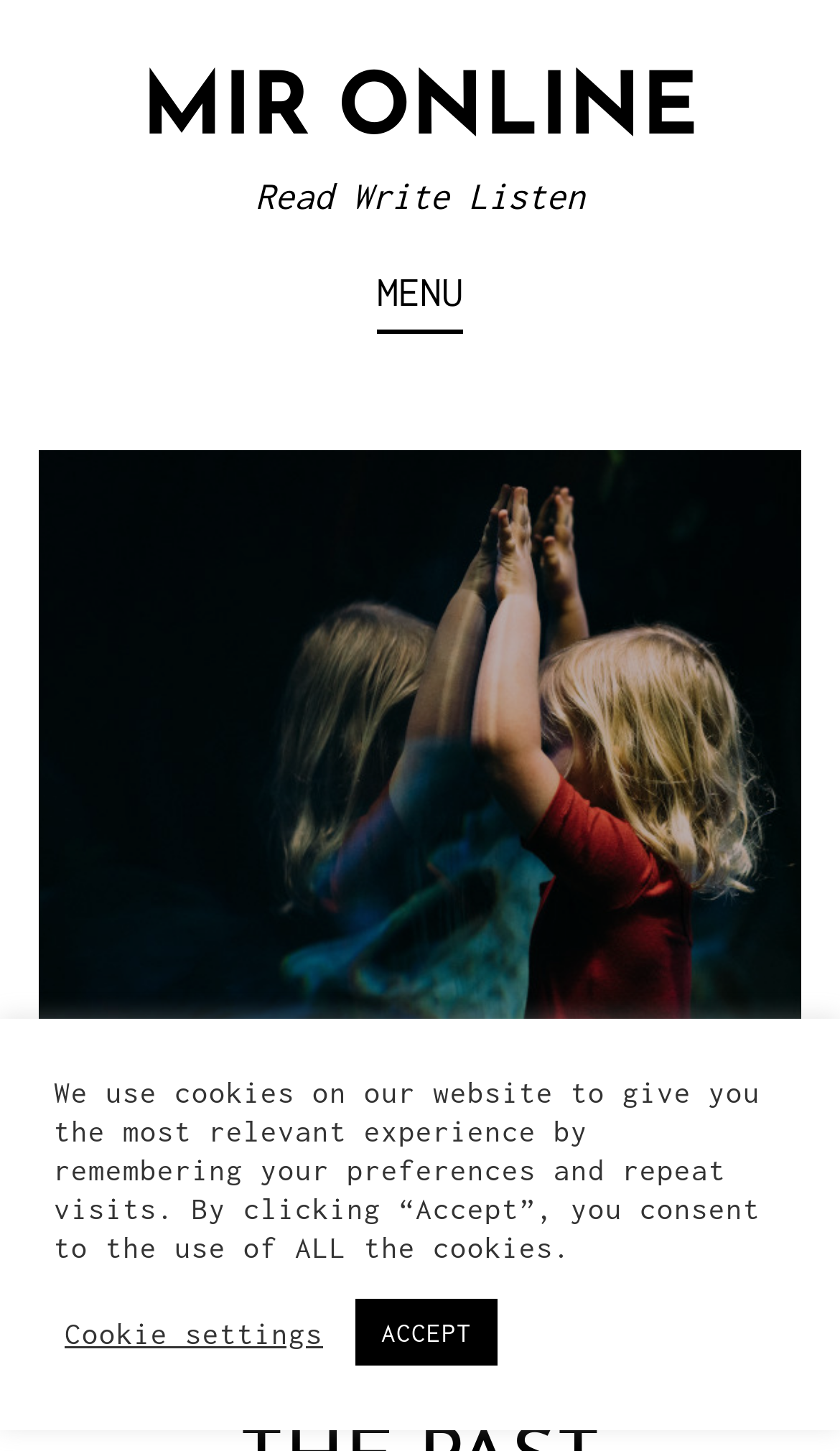Provide the bounding box coordinates for the specified HTML element described in this description: "Menu". The coordinates should be four float numbers ranging from 0 to 1, in the format [left, top, right, bottom].

[0.449, 0.174, 0.551, 0.226]